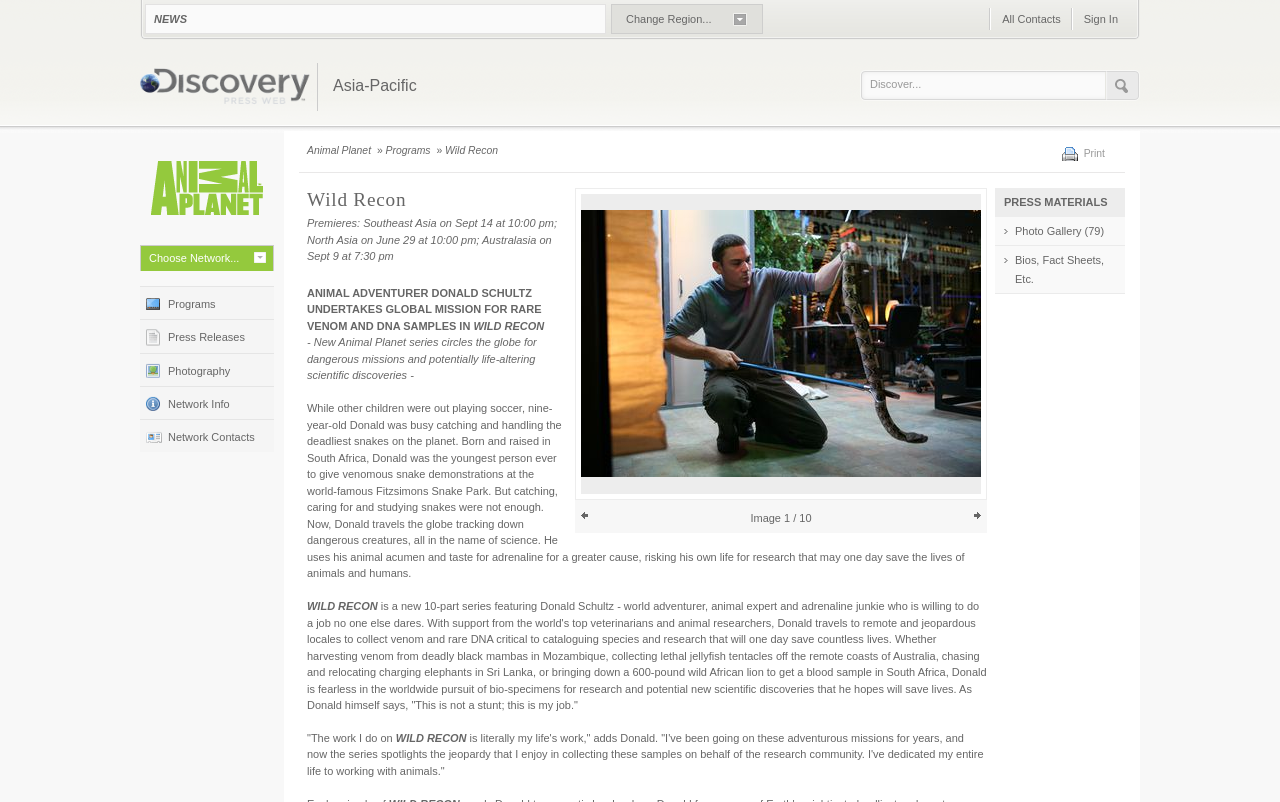What is the name of the Animal Planet series?
Look at the image and respond with a single word or a short phrase.

Wild Recon